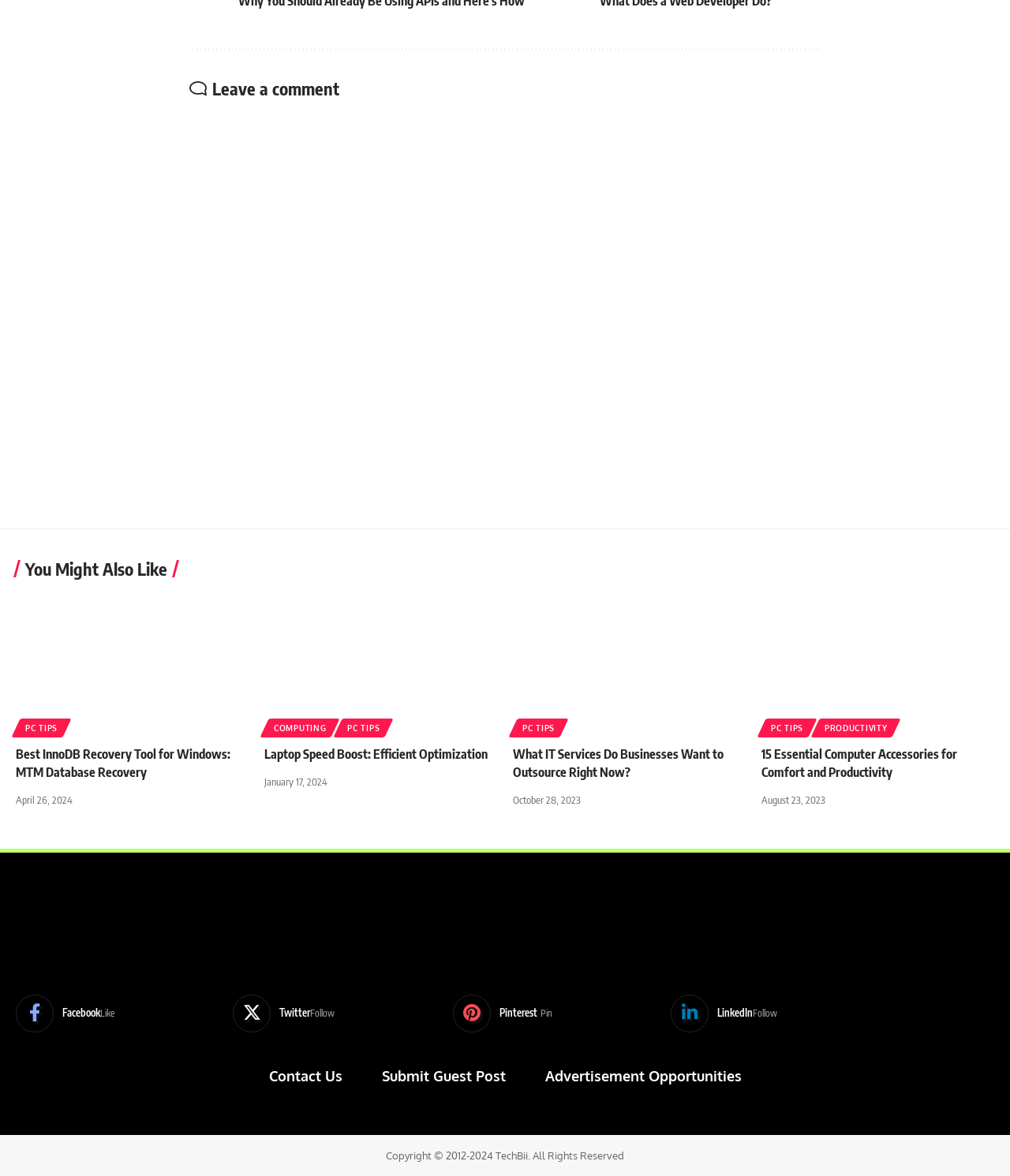Using the element description provided, determine the bounding box coordinates in the format (top-left x, top-left y, bottom-right x, bottom-right y). Ensure that all values are floating point numbers between 0 and 1. Element description: Laptop Speed Boost: Efficient Optimization

[0.262, 0.803, 0.483, 0.816]